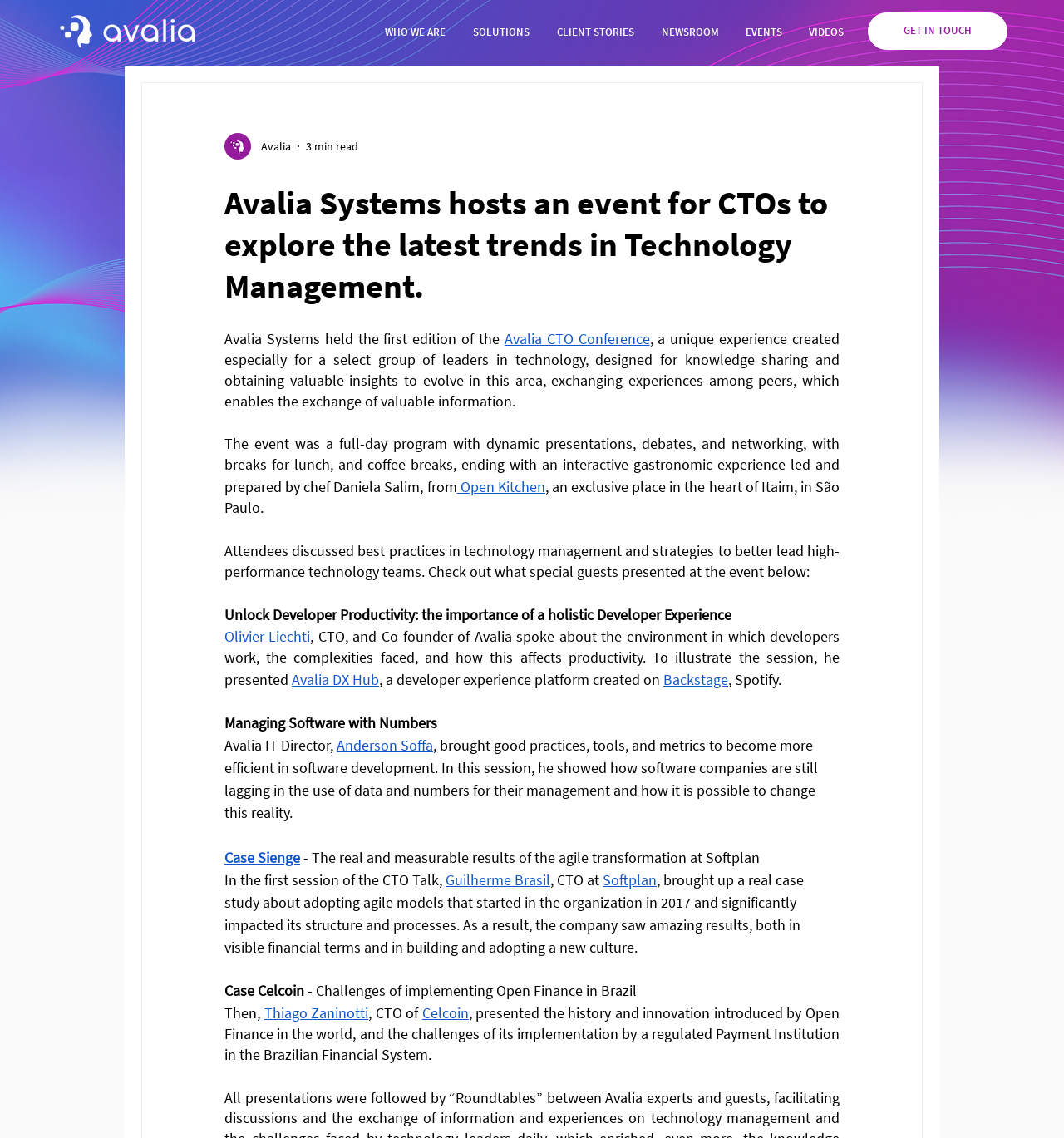Pinpoint the bounding box coordinates for the area that should be clicked to perform the following instruction: "Read more about Avalia CTO Conference".

[0.474, 0.289, 0.611, 0.306]